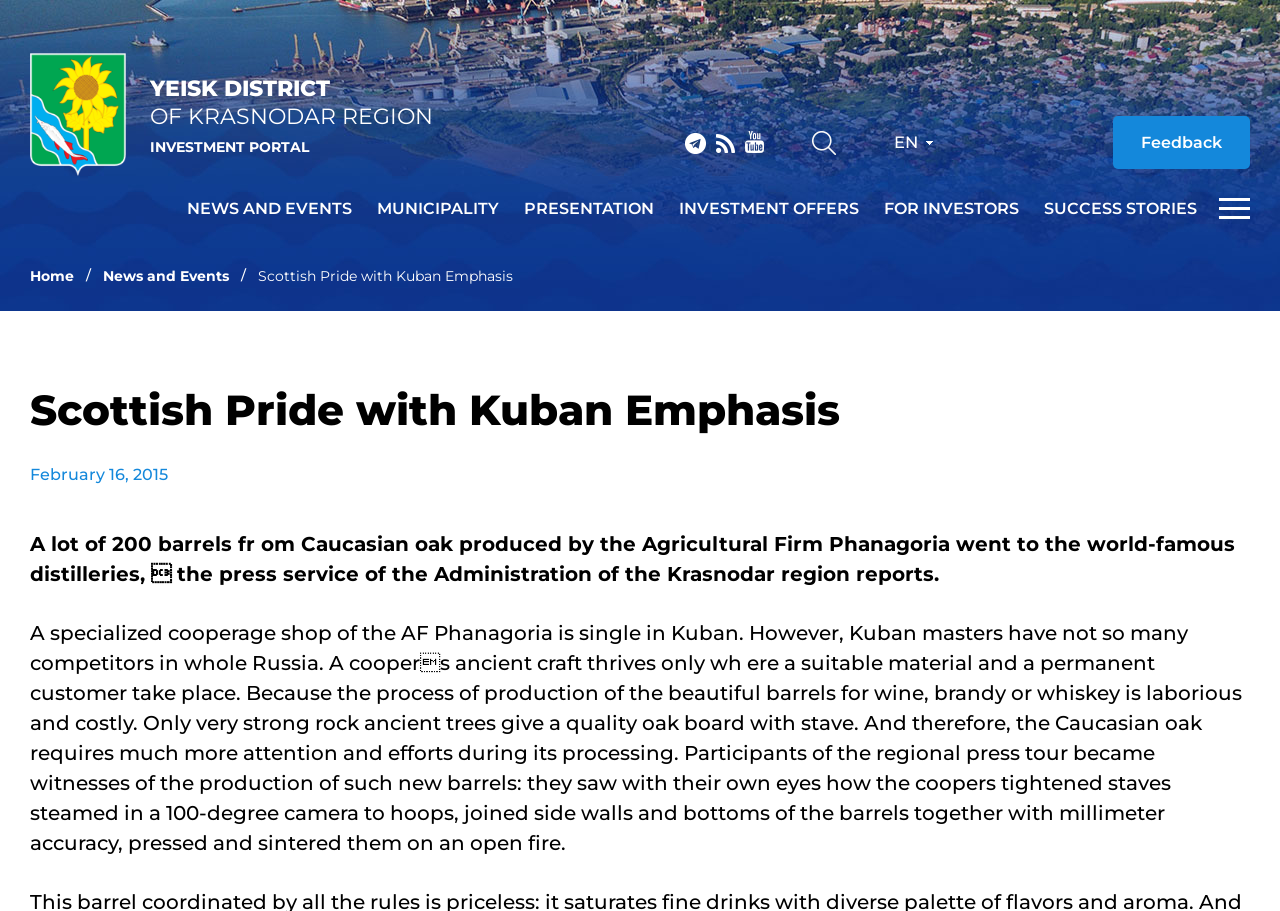Please reply to the following question with a single word or a short phrase:
What is the purpose of the link 'Feedback'?

To provide feedback